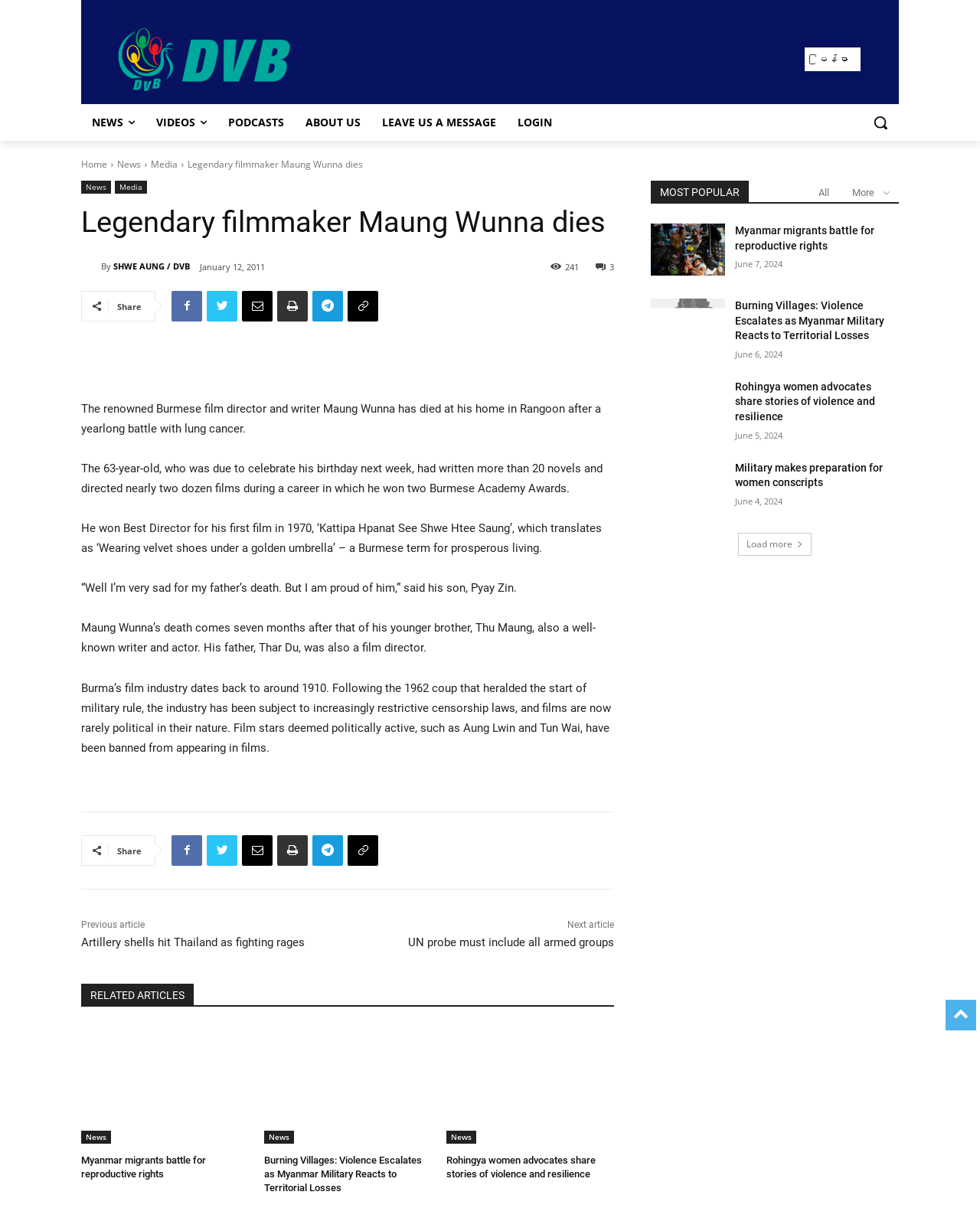How old was Maung Wunna when he died?
Examine the image closely and answer the question with as much detail as possible.

The answer can be found in the StaticText 'The 63-year-old, who was due to celebrate his birthday next week, had written more than 20 novels and directed nearly two dozen films during a career in which he won two Burmese Academy Awards.'